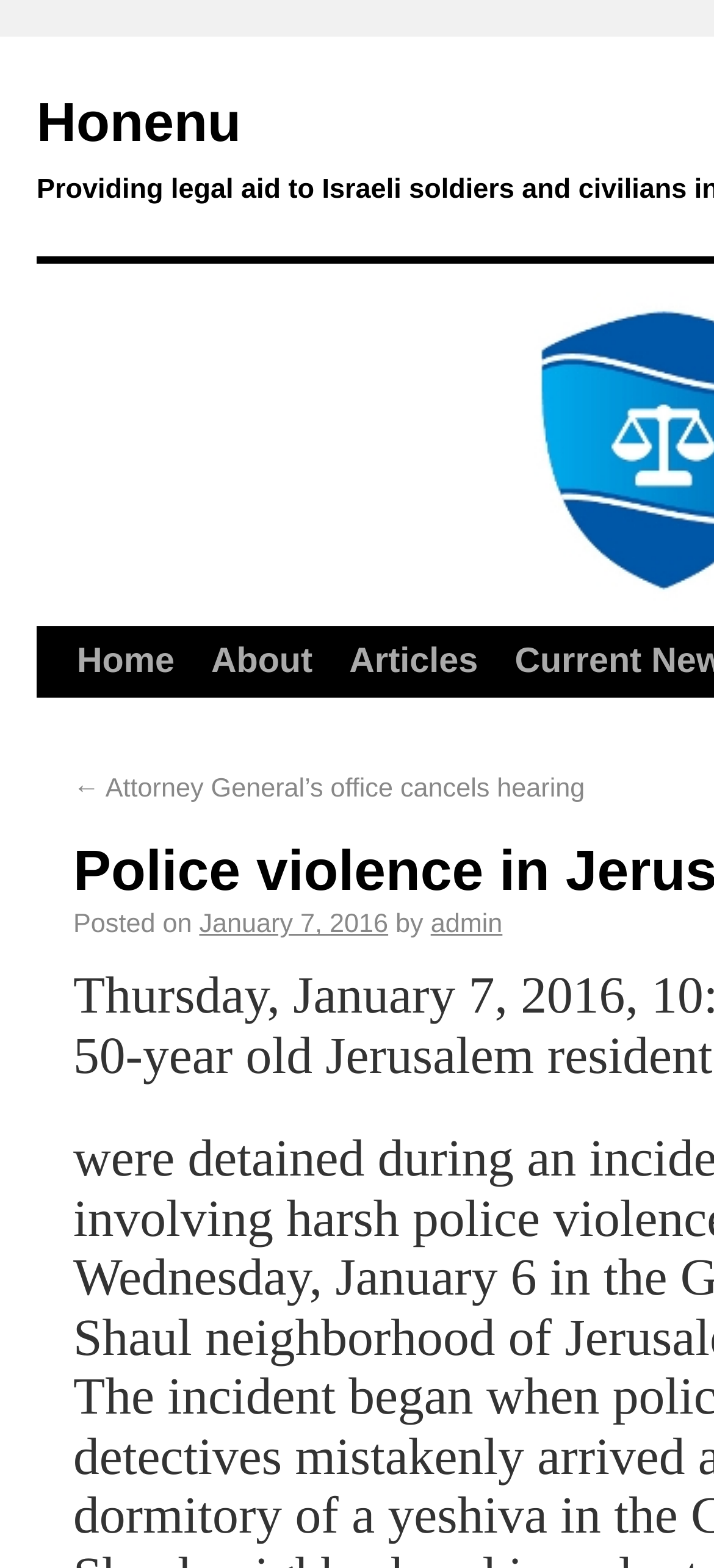What is the first menu item?
Based on the image, provide a one-word or brief-phrase response.

Home